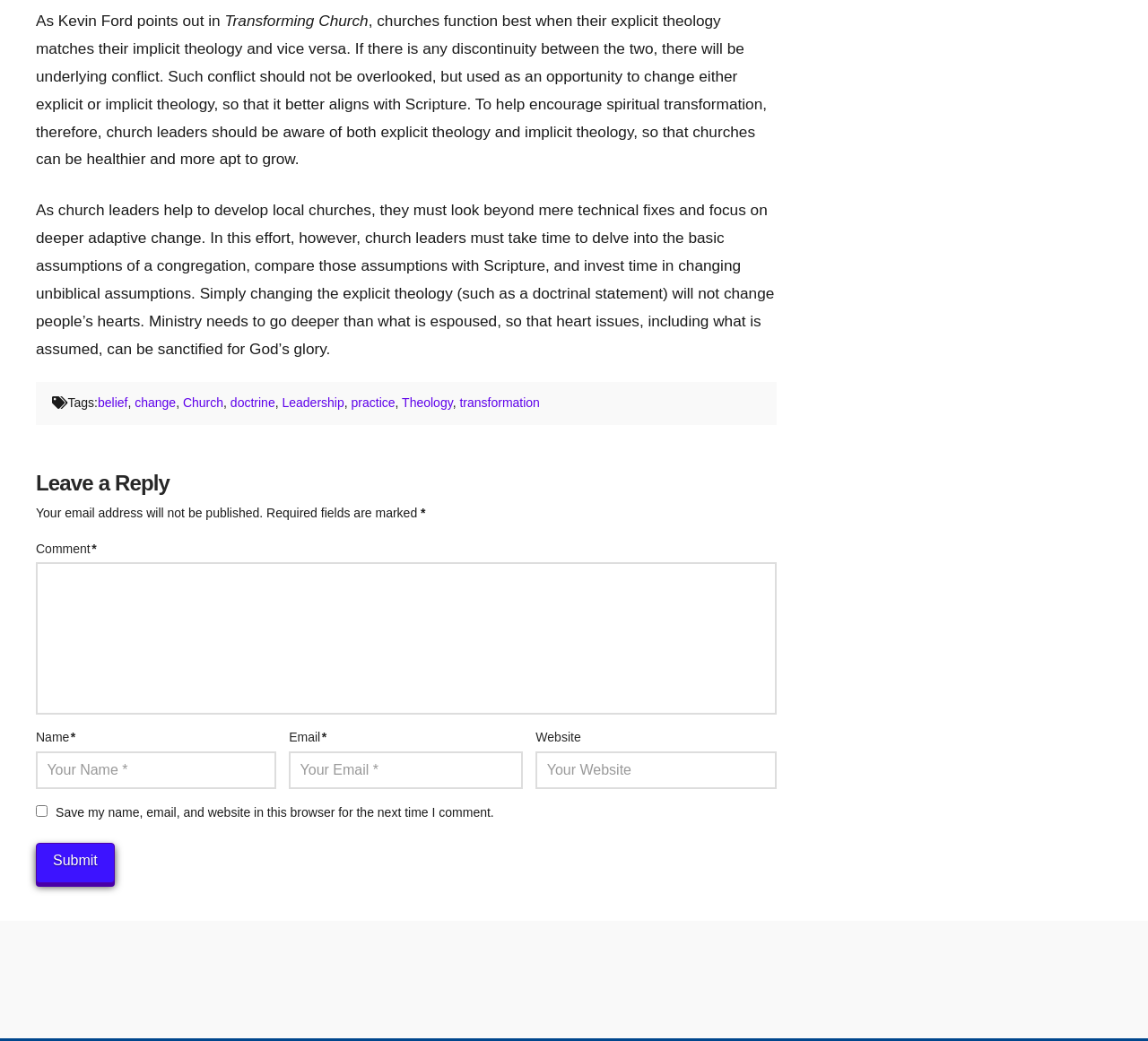What is the main topic of the article?
Provide an in-depth answer to the question, covering all aspects.

The main topic of the article can be inferred from the text content, which discusses the importance of aligning explicit and implicit theology in churches, and how church leaders should focus on deeper adaptive change to encourage spiritual transformation.